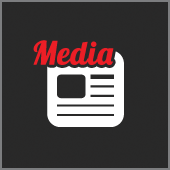What is the color of the text 'Media'?
Please provide a comprehensive answer to the question based on the webpage screenshot.

The text 'Media' at the top of the icon is prominently displayed in bold red letters, making it a prominent feature of the graphic.